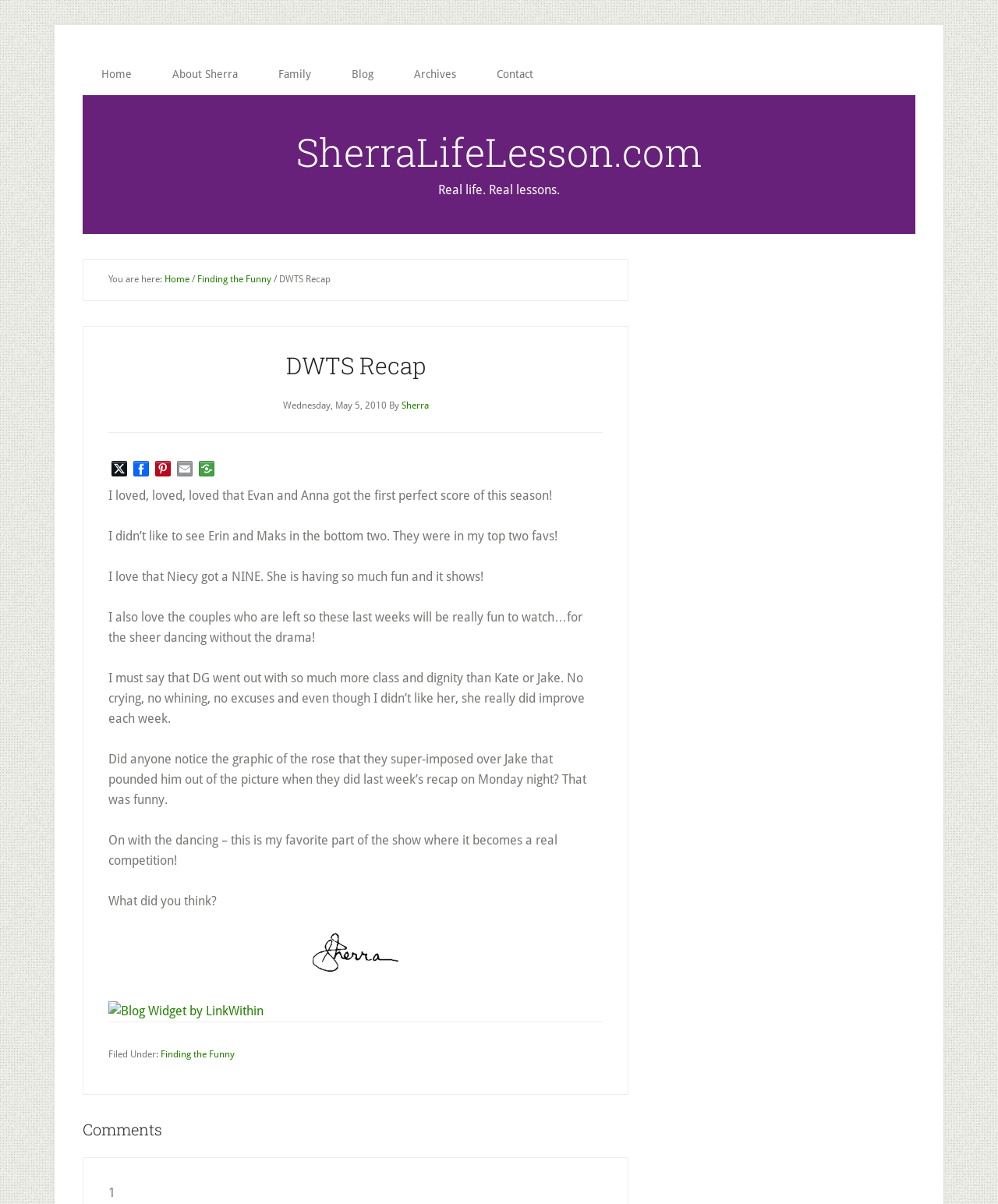Determine the coordinates of the bounding box that should be clicked to complete the instruction: "Click on 'About Sherra'". The coordinates should be represented by four float numbers between 0 and 1: [left, top, right, bottom].

[0.154, 0.044, 0.257, 0.079]